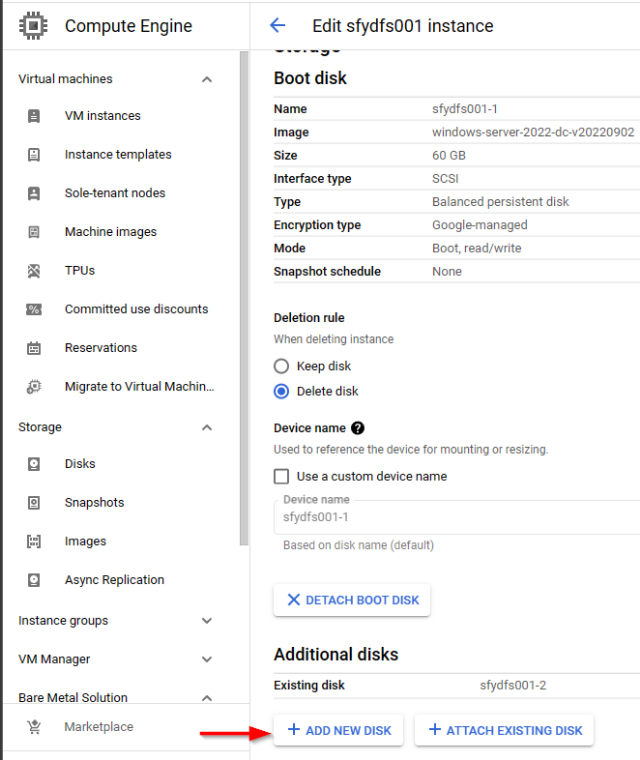What is the size of the boot disk?
Answer the question with as much detail as you can, using the image as a reference.

The size of the boot disk can be found in the main section of the interface, which displays details about the boot disk of the instance. According to the interface, the size of the boot disk is 60 GB.